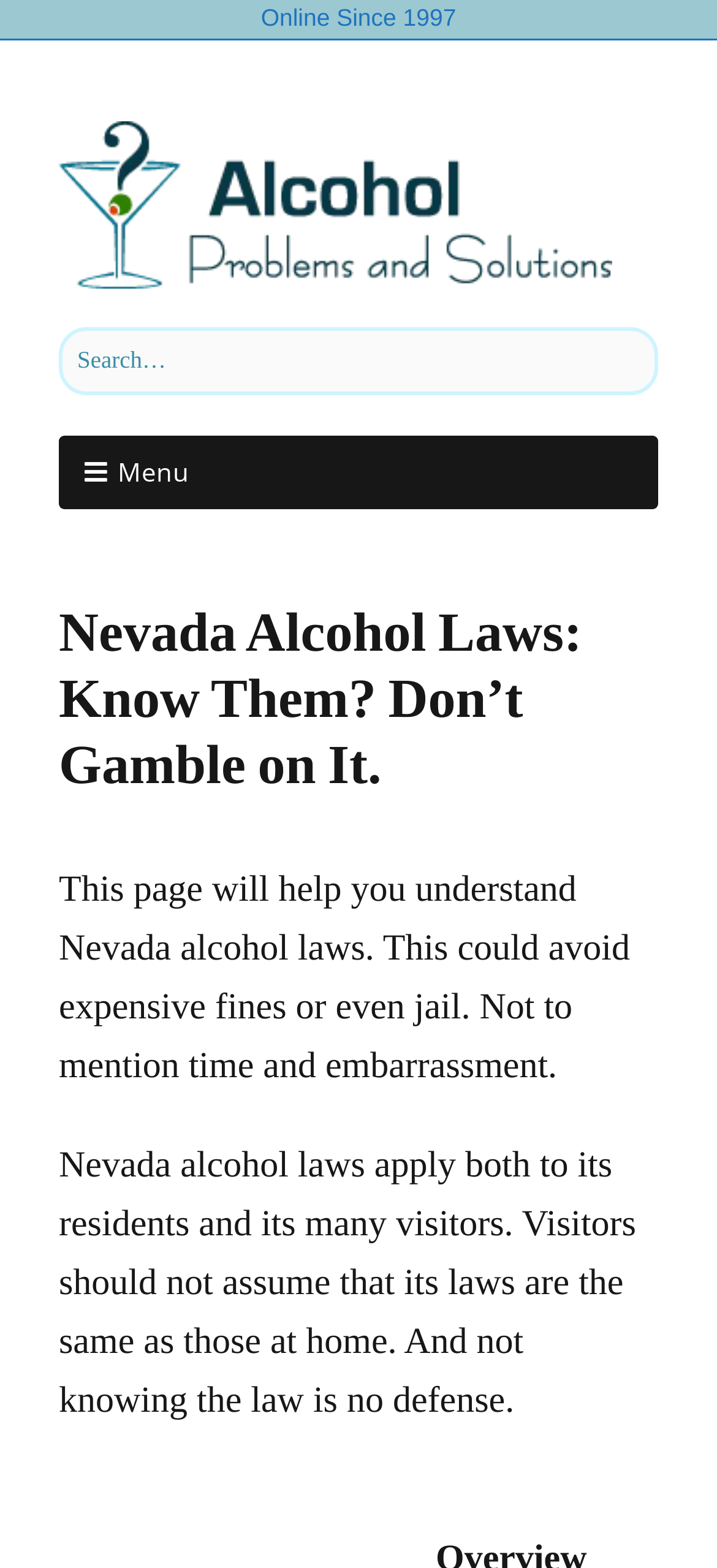What is the purpose of this webpage?
From the screenshot, supply a one-word or short-phrase answer.

To help understand Nevada alcohol laws